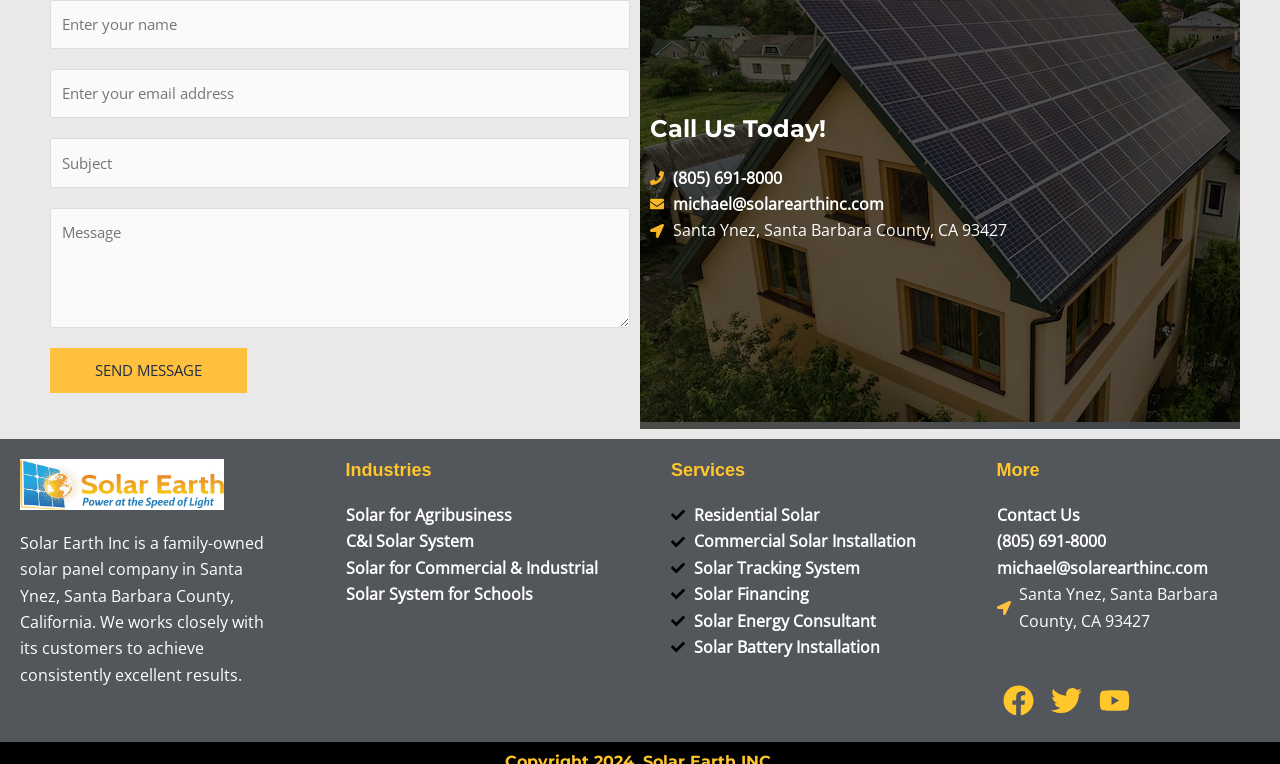What is the company's location?
Give a detailed and exhaustive answer to the question.

The company's location can be found in the StaticText element with the text 'Santa Ynez, Santa Barbara County, CA 93427' which is located below the company description and also in the 'More' section.